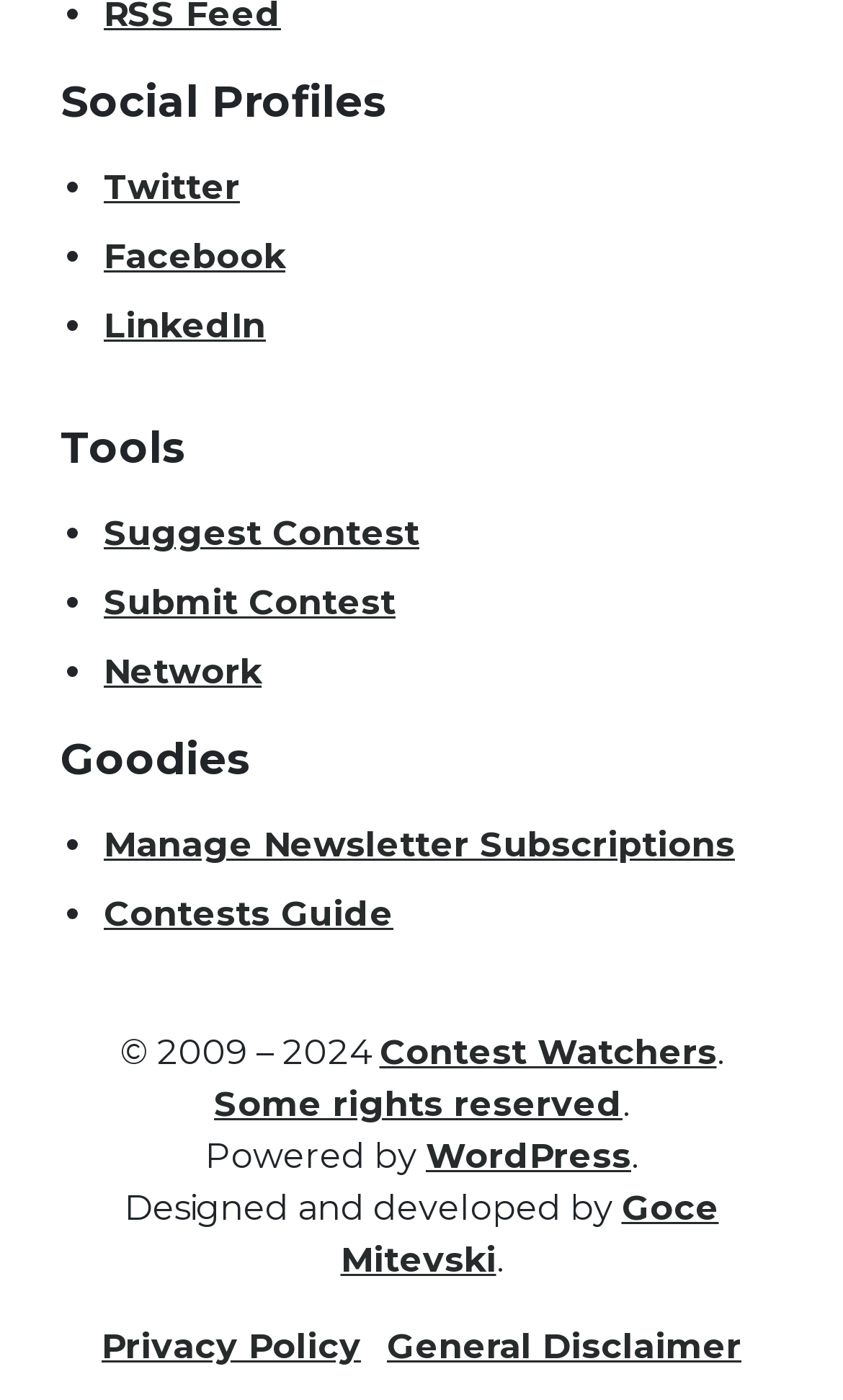Please locate the bounding box coordinates for the element that should be clicked to achieve the following instruction: "Manage newsletter subscriptions". Ensure the coordinates are given as four float numbers between 0 and 1, i.e., [left, top, right, bottom].

[0.123, 0.589, 0.872, 0.618]